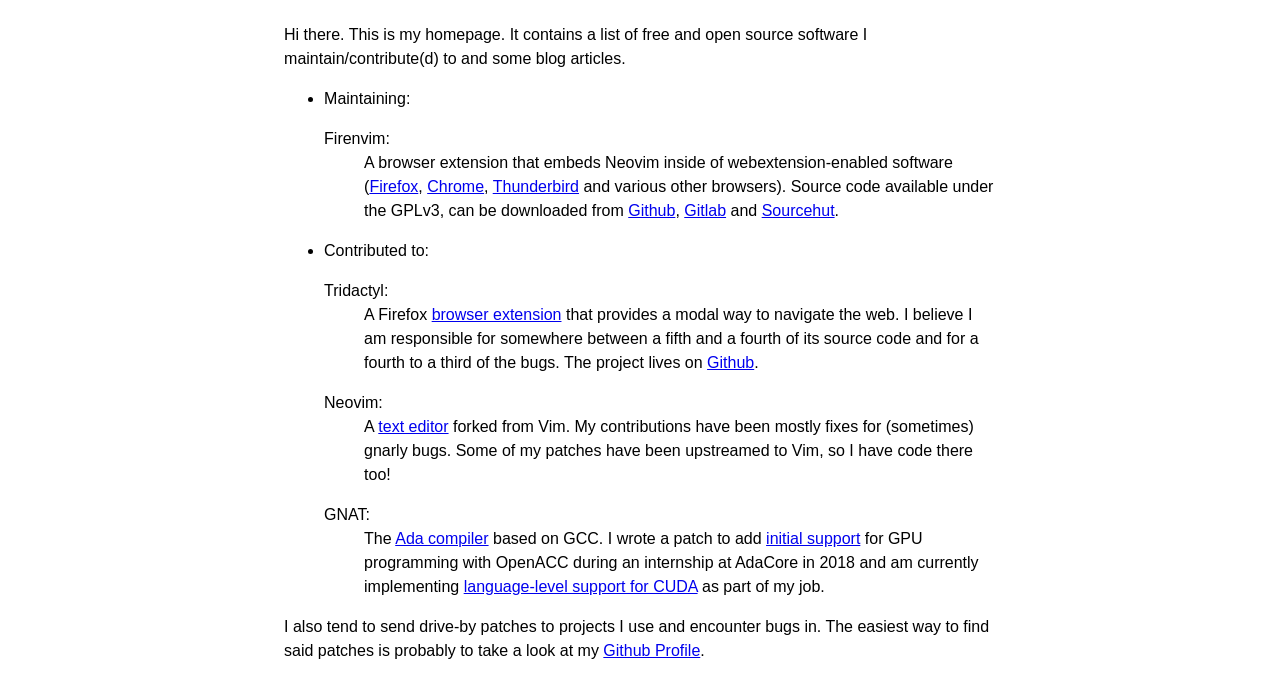Identify the bounding box coordinates of the clickable region necessary to fulfill the following instruction: "Visit Github". The bounding box coordinates should be four float numbers between 0 and 1, i.e., [left, top, right, bottom].

[0.491, 0.295, 0.528, 0.32]